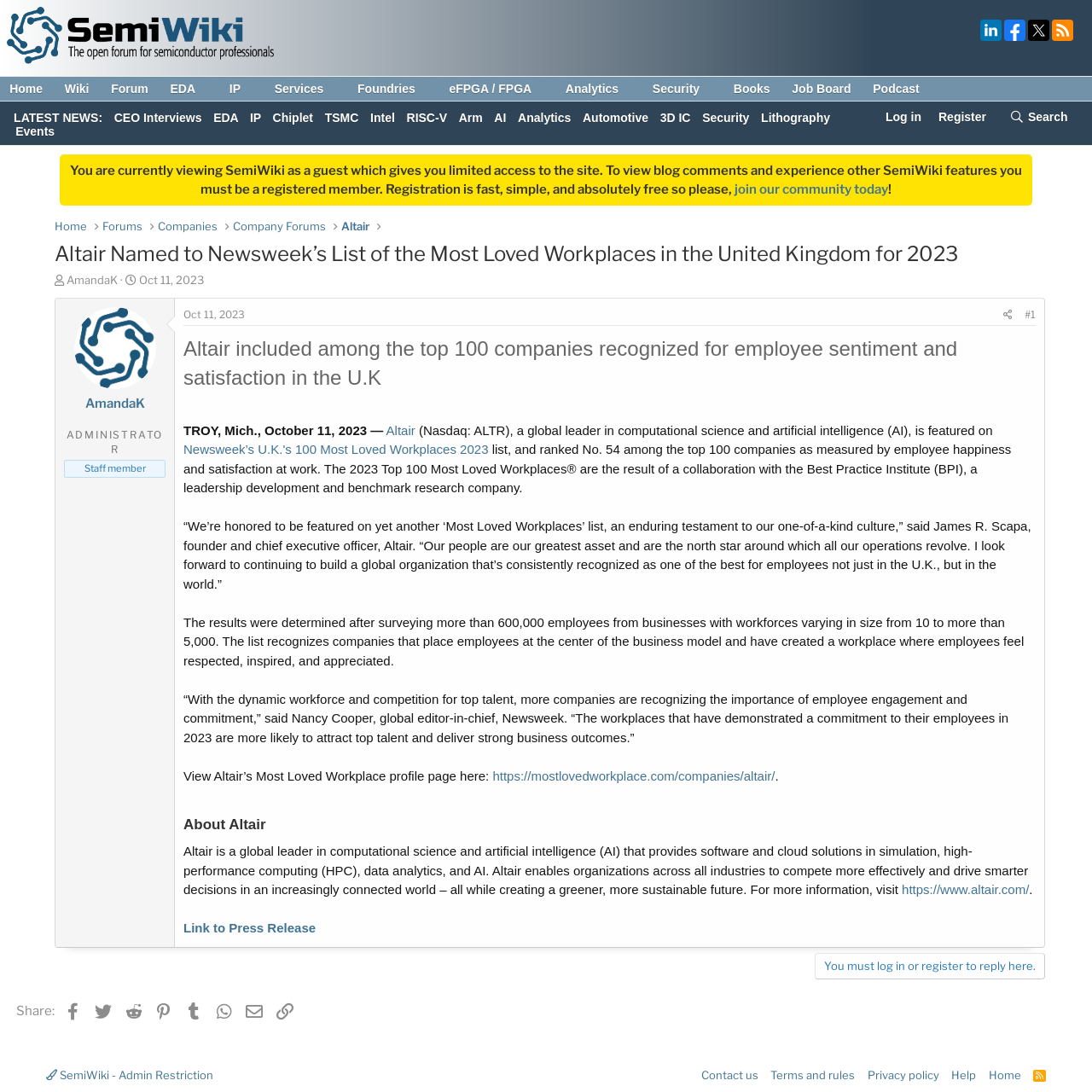Determine the bounding box coordinates of the clickable element to complete this instruction: "Read the 'Altair Named to Newsweek’s List of the Most Loved Workplaces in the United Kingdom for 2023' article". Provide the coordinates in the format of four float numbers between 0 and 1, [left, top, right, bottom].

[0.05, 0.219, 0.877, 0.246]